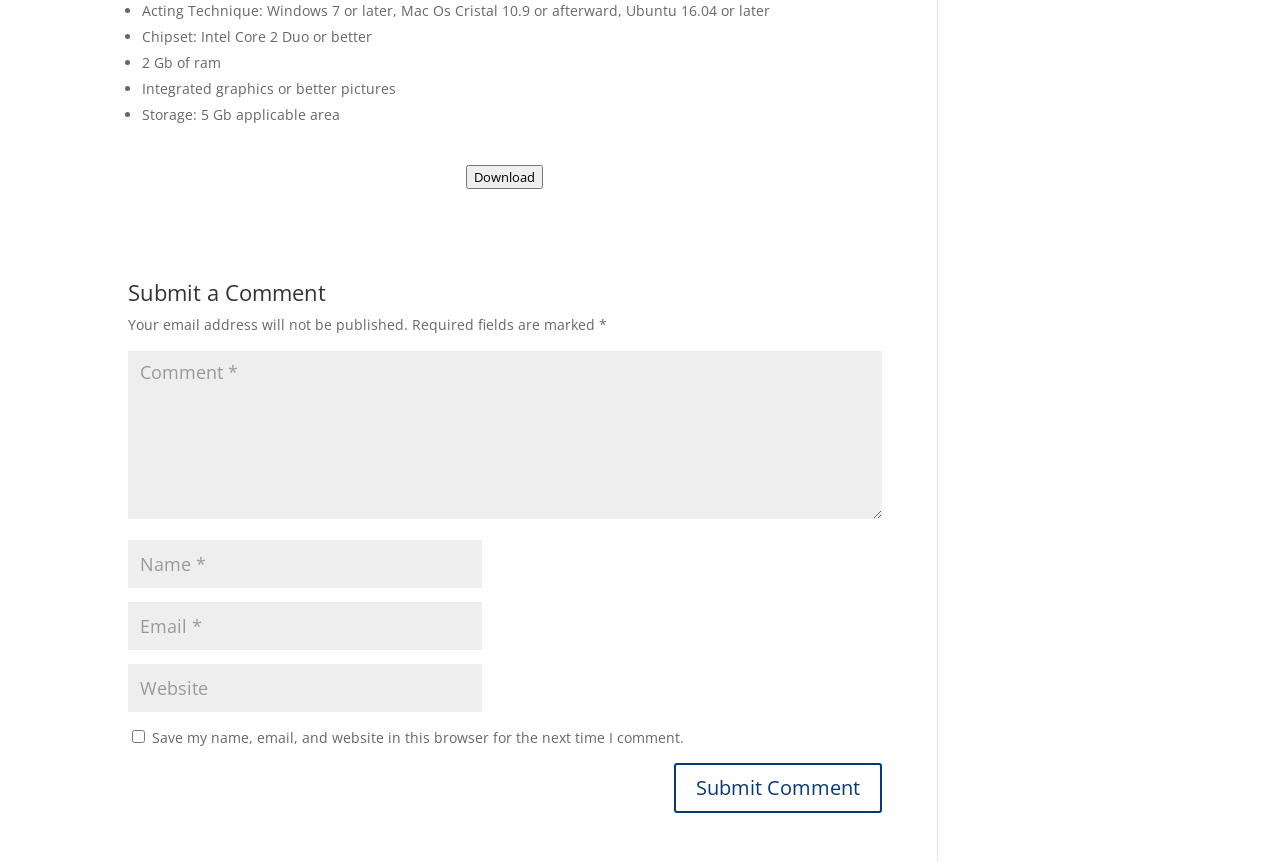Please answer the following question using a single word or phrase: 
What is the purpose of the 'Download' button?

To download something